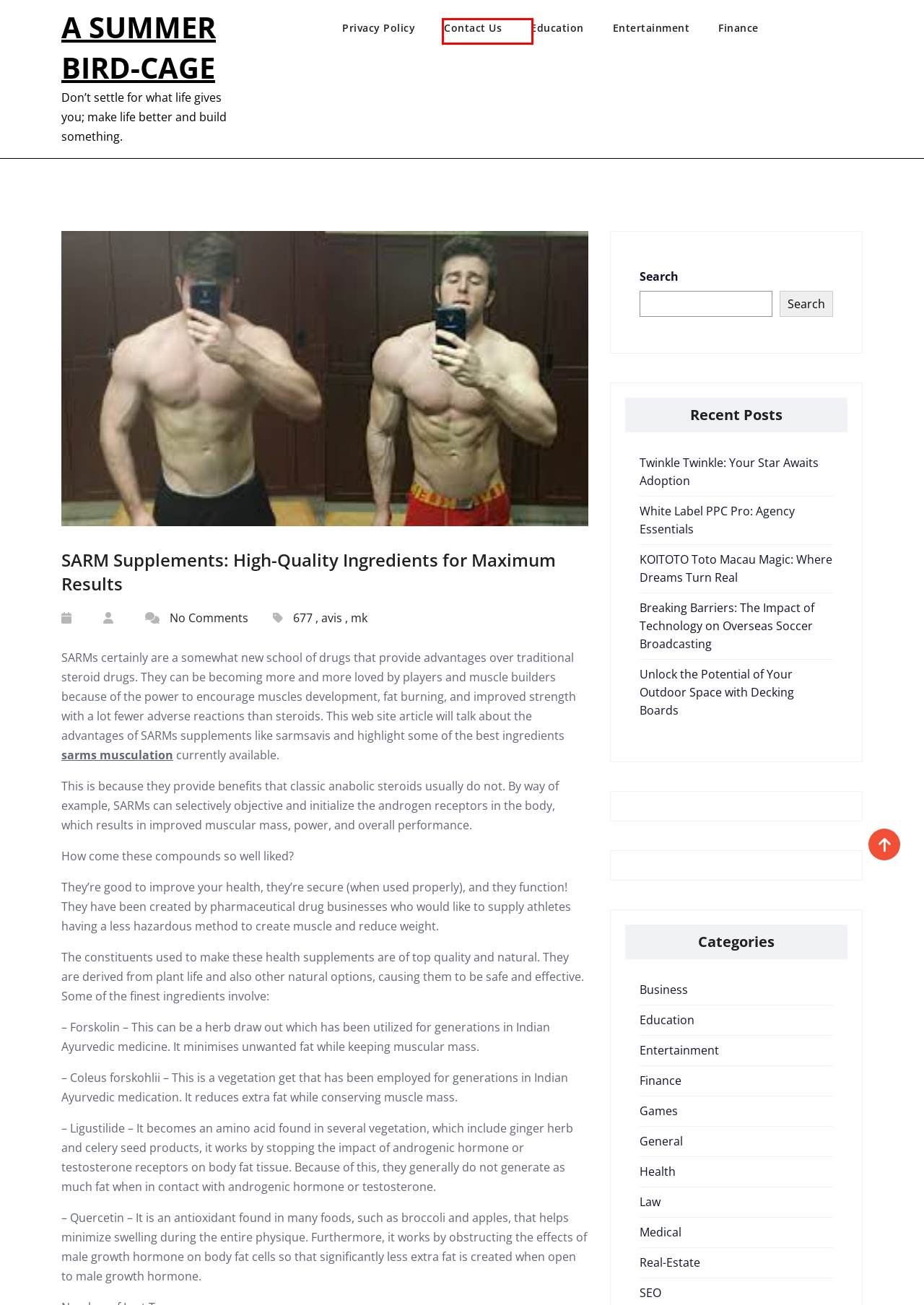You are given a screenshot depicting a webpage with a red bounding box around a UI element. Select the description that best corresponds to the new webpage after clicking the selected element. Here are the choices:
A. mk – A Summer Bird-Cage
B. Education – A Summer Bird-Cage
C. avis – A Summer Bird-Cage
D. Contact Us – A Summer Bird-Cage
E. Breaking Barriers: The Impact of Technology on Overseas Soccer Broadcasting – A Summer Bird-Cage
F. Business – A Summer Bird-Cage
G. Real-Estate – A Summer Bird-Cage
H. Finance – A Summer Bird-Cage

D